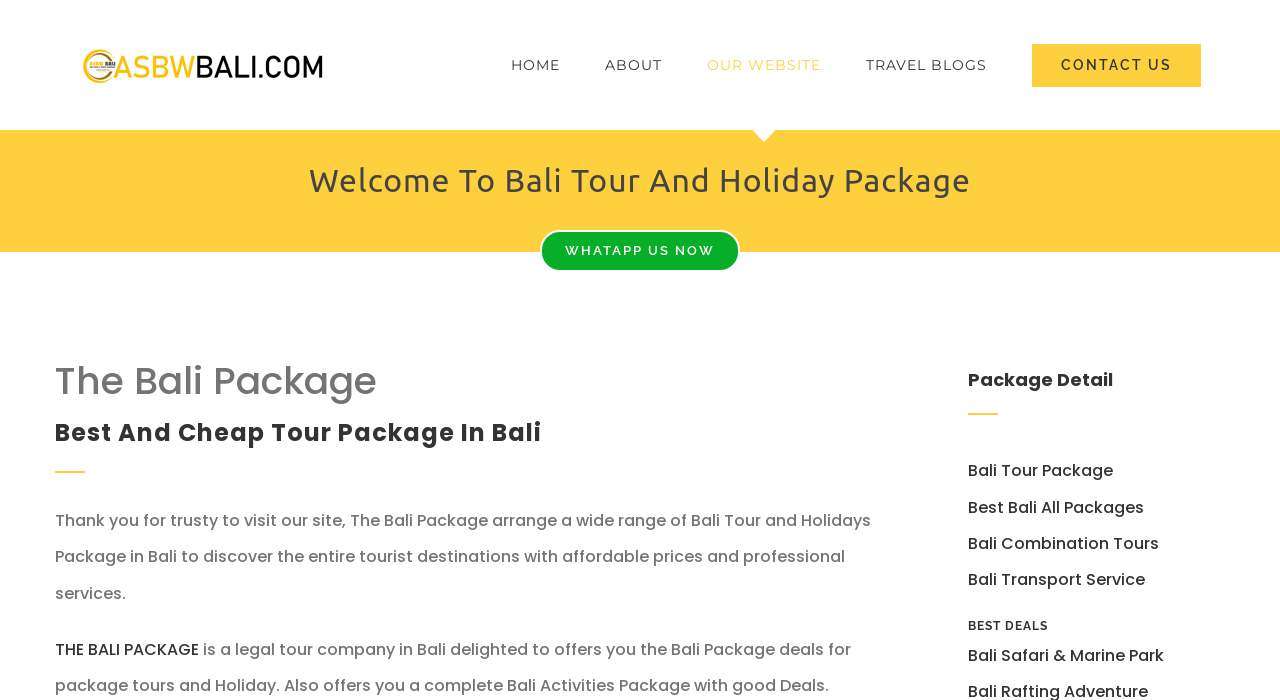Provide the bounding box coordinates of the UI element this sentence describes: "THE BALI PACKAGE".

[0.043, 0.911, 0.155, 0.944]